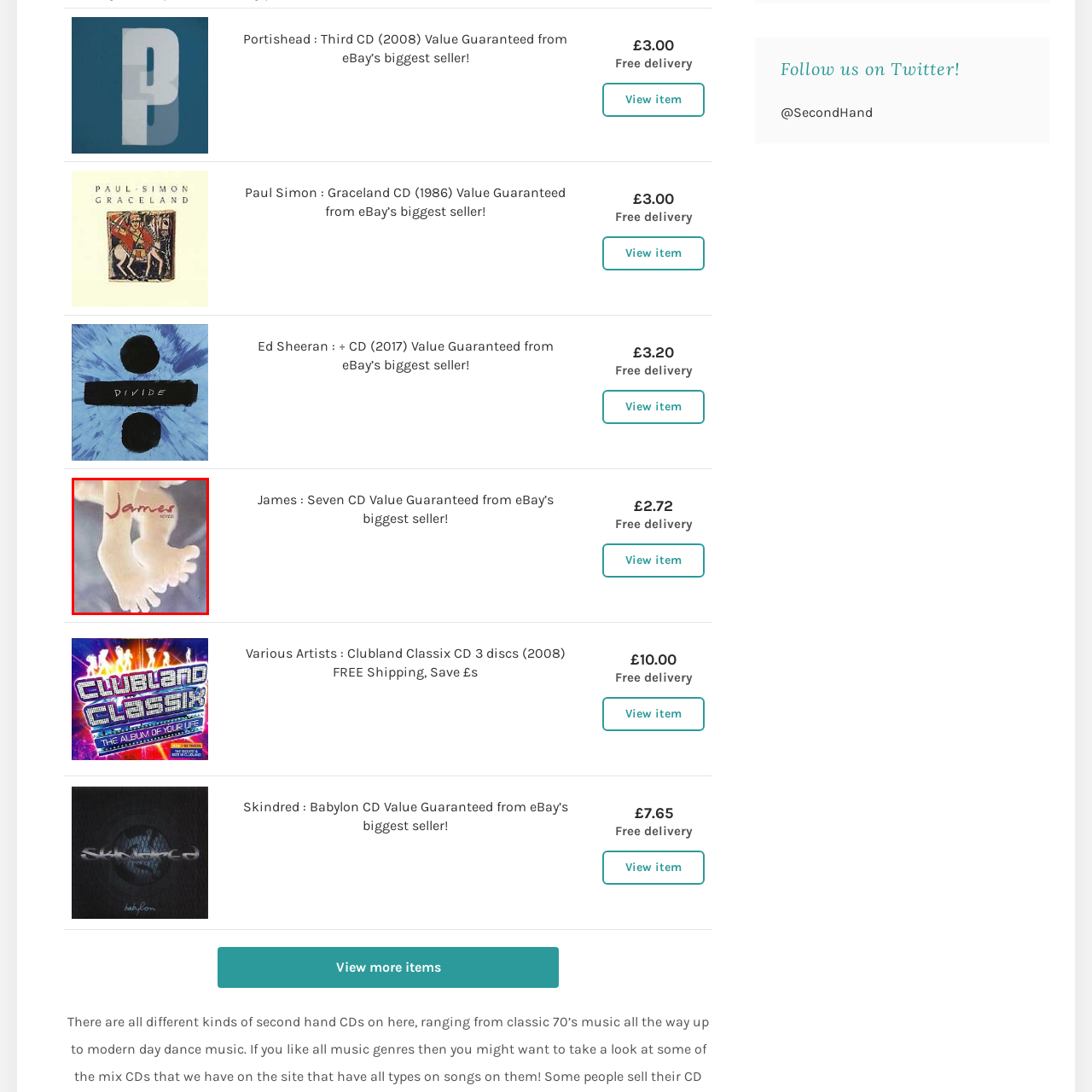Look at the image highlighted by the red boundary and answer the question with a succinct word or phrase:
In which decade did the album 'Seven' increase the band's presence?

1990s